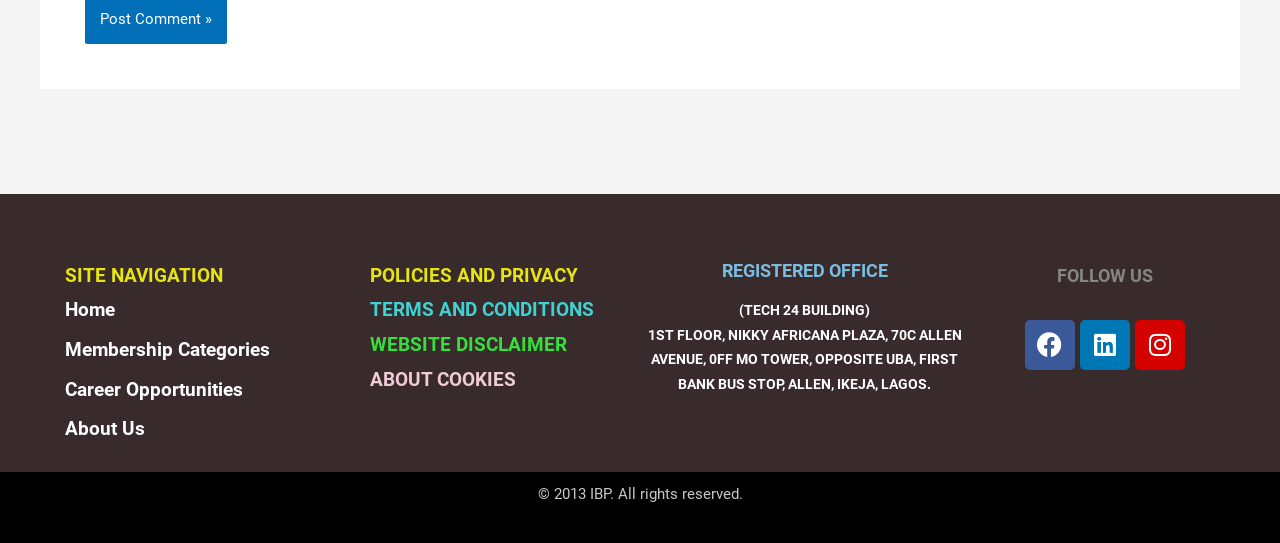Determine the bounding box coordinates of the UI element that matches the following description: "policies and privacy". The coordinates should be four float numbers between 0 and 1 in the format [left, top, right, bottom].

[0.289, 0.485, 0.452, 0.528]